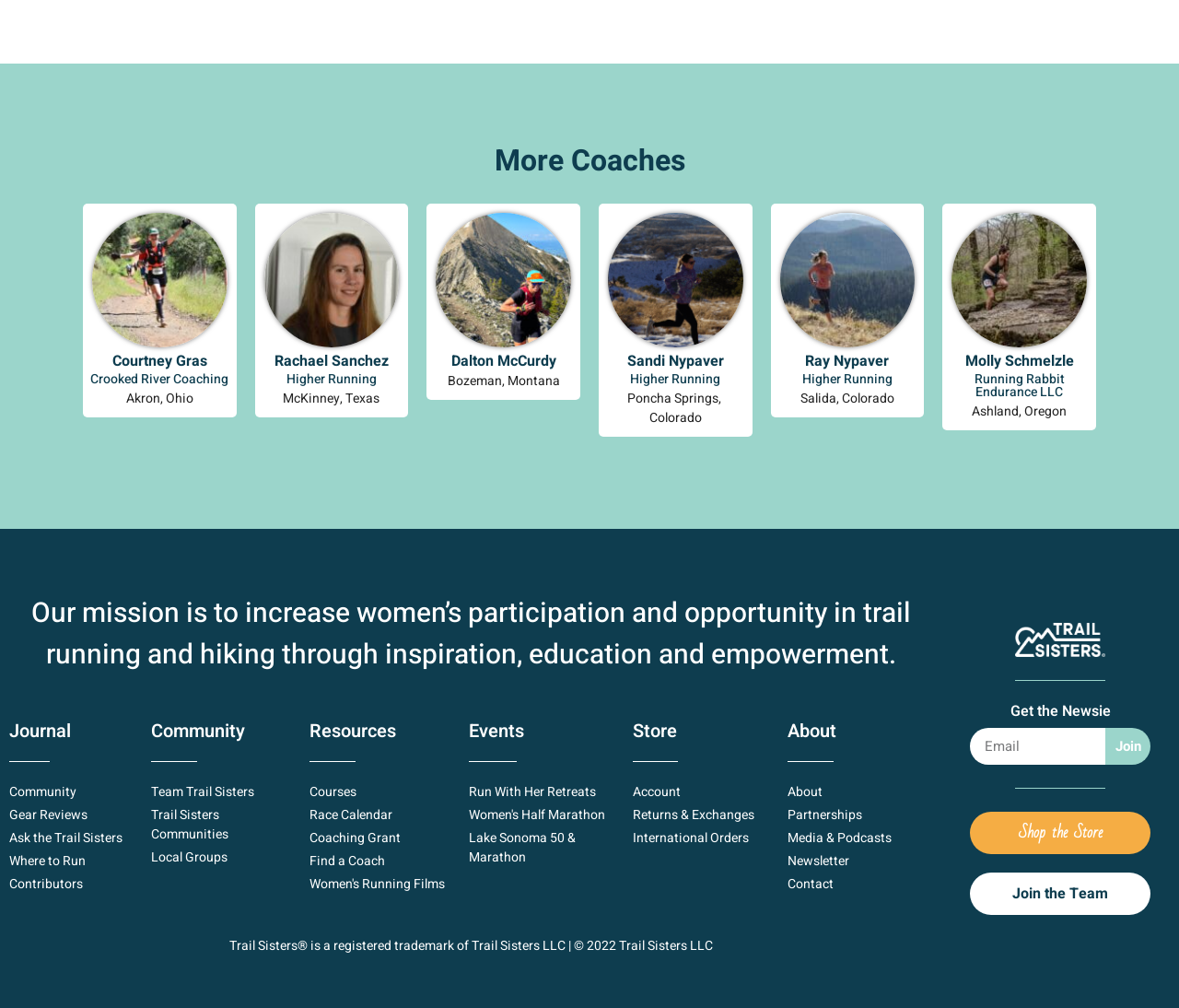Locate the bounding box coordinates of the area you need to click to fulfill this instruction: 'Read the article 'North Korea reported six deaths suffering from fever and Omicron''. The coordinates must be in the form of four float numbers ranging from 0 to 1: [left, top, right, bottom].

None